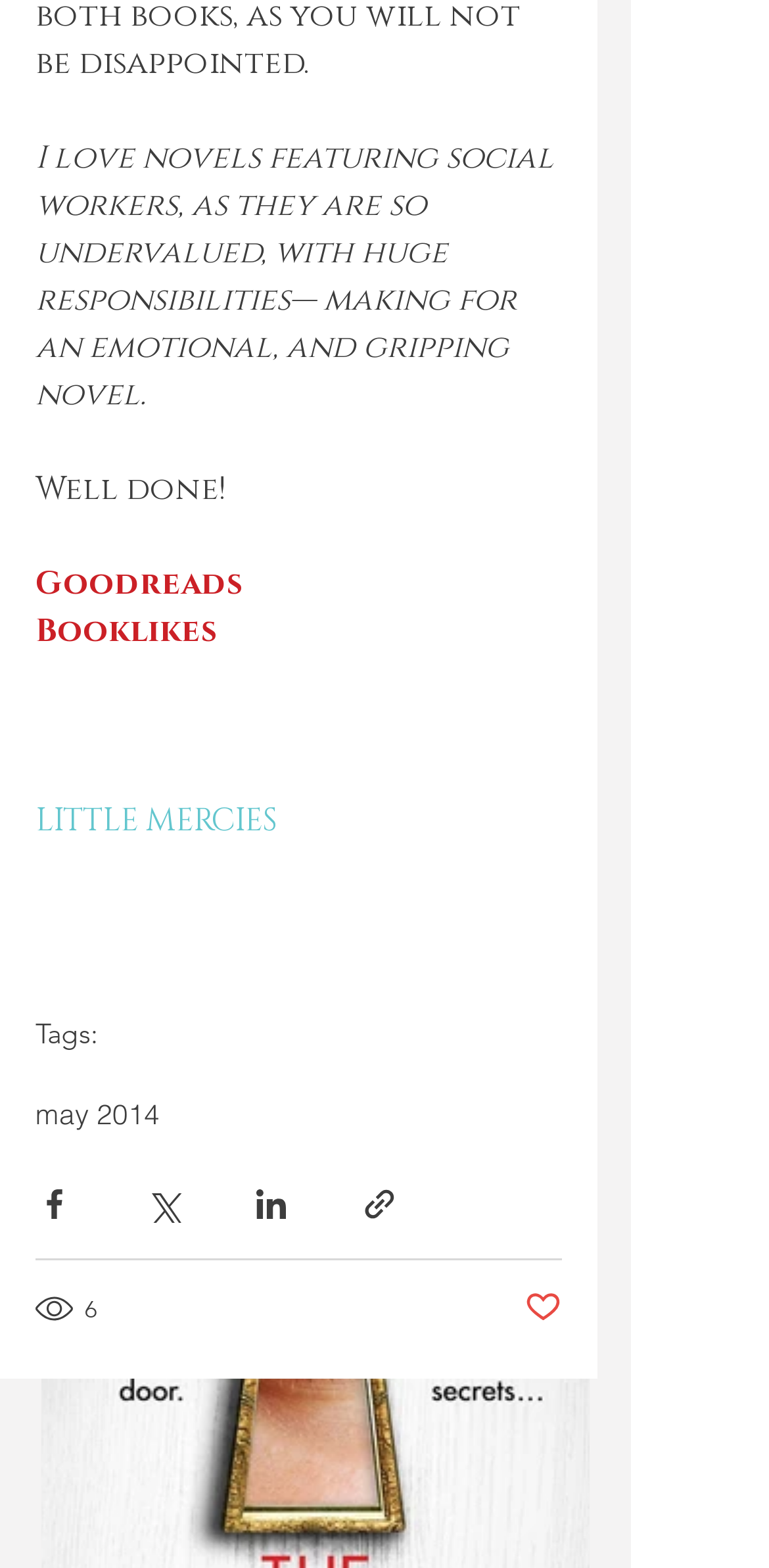What social media platforms can you share this post on?
Utilize the information in the image to give a detailed answer to the question.

The social media platforms can be found in the button elements with the text 'Share via Facebook', 'Share via Twitter', and 'Share via LinkedIn' which are located at the bottom of the webpage.